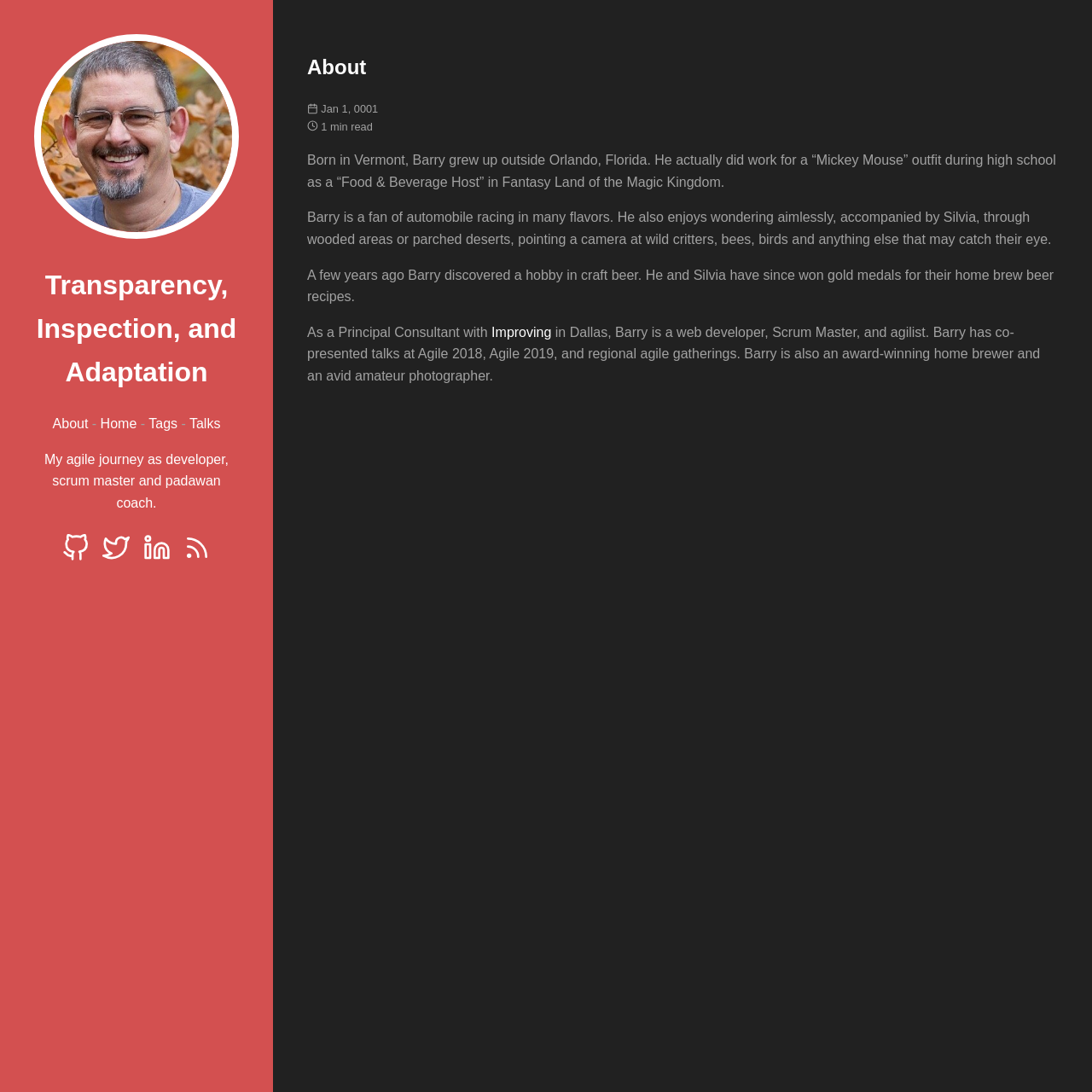What is Barry's favorite type of racing?
Answer with a single word or phrase by referring to the visual content.

automobile racing